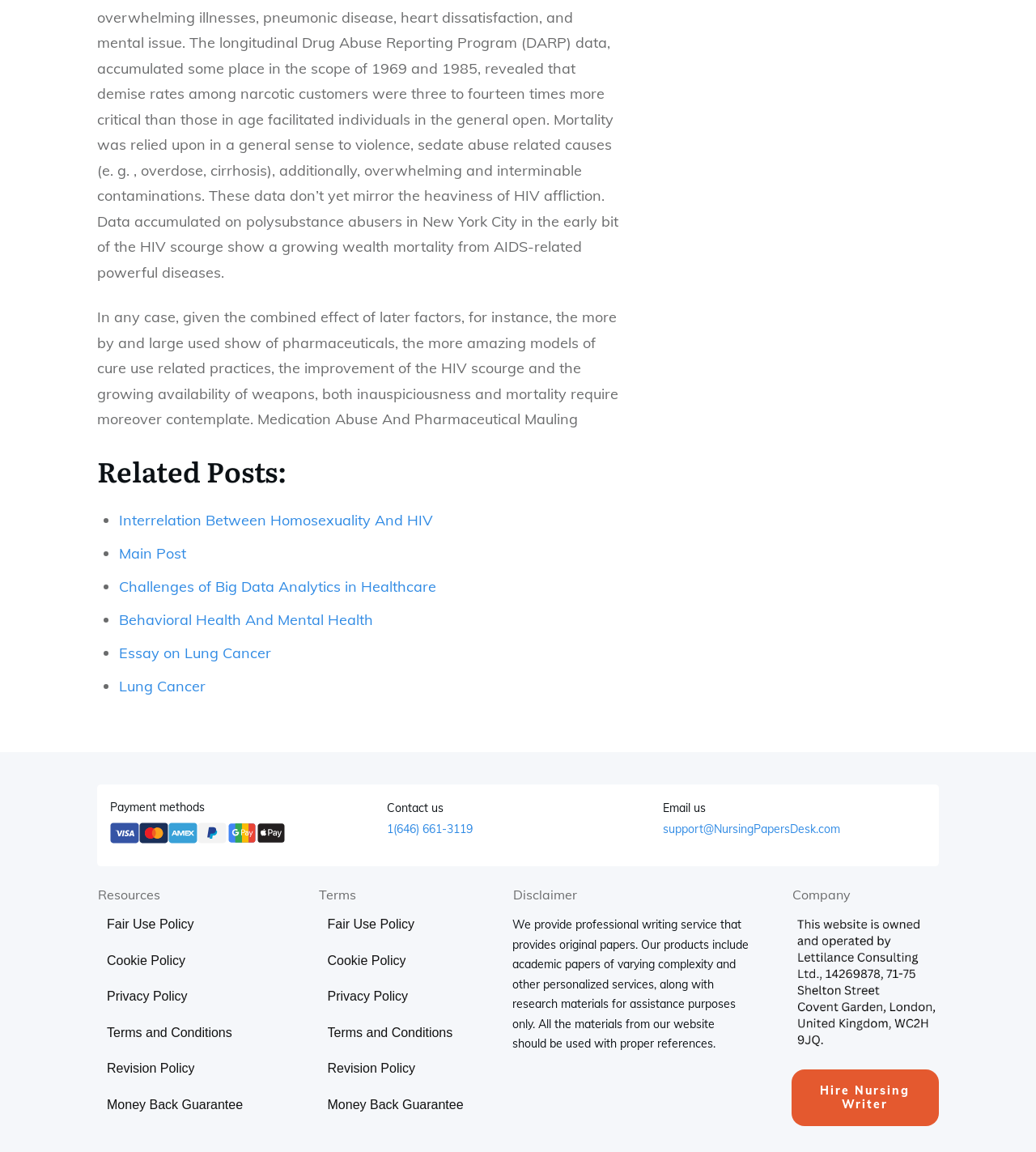Please provide a brief answer to the question using only one word or phrase: 
How many payment methods are shown?

6